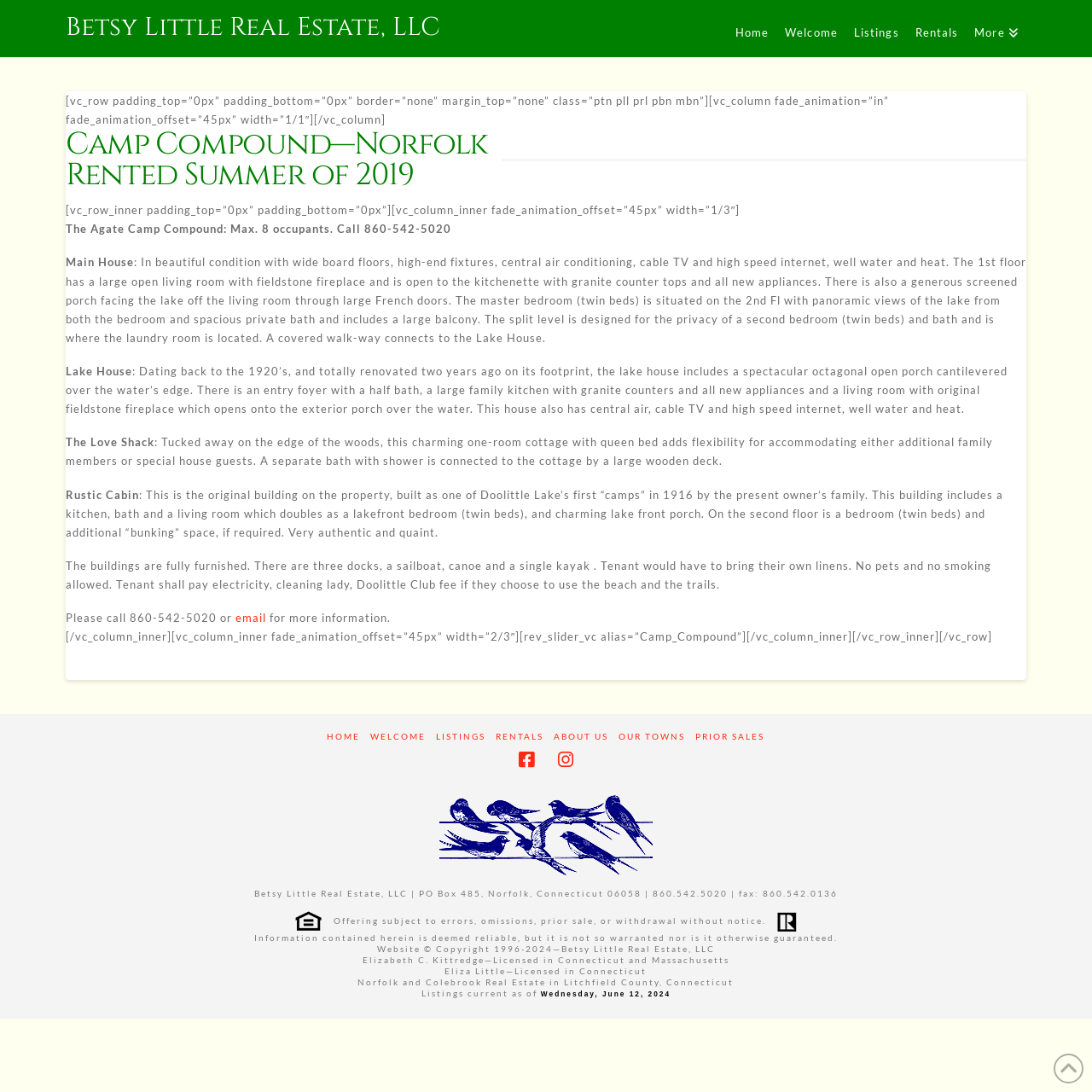Is smoking allowed in the Camp Compound?
Answer the question with as much detail as possible.

I found the answer by reading the rules and regulations section at the bottom of the webpage, which states that no smoking is allowed in the Camp Compound.